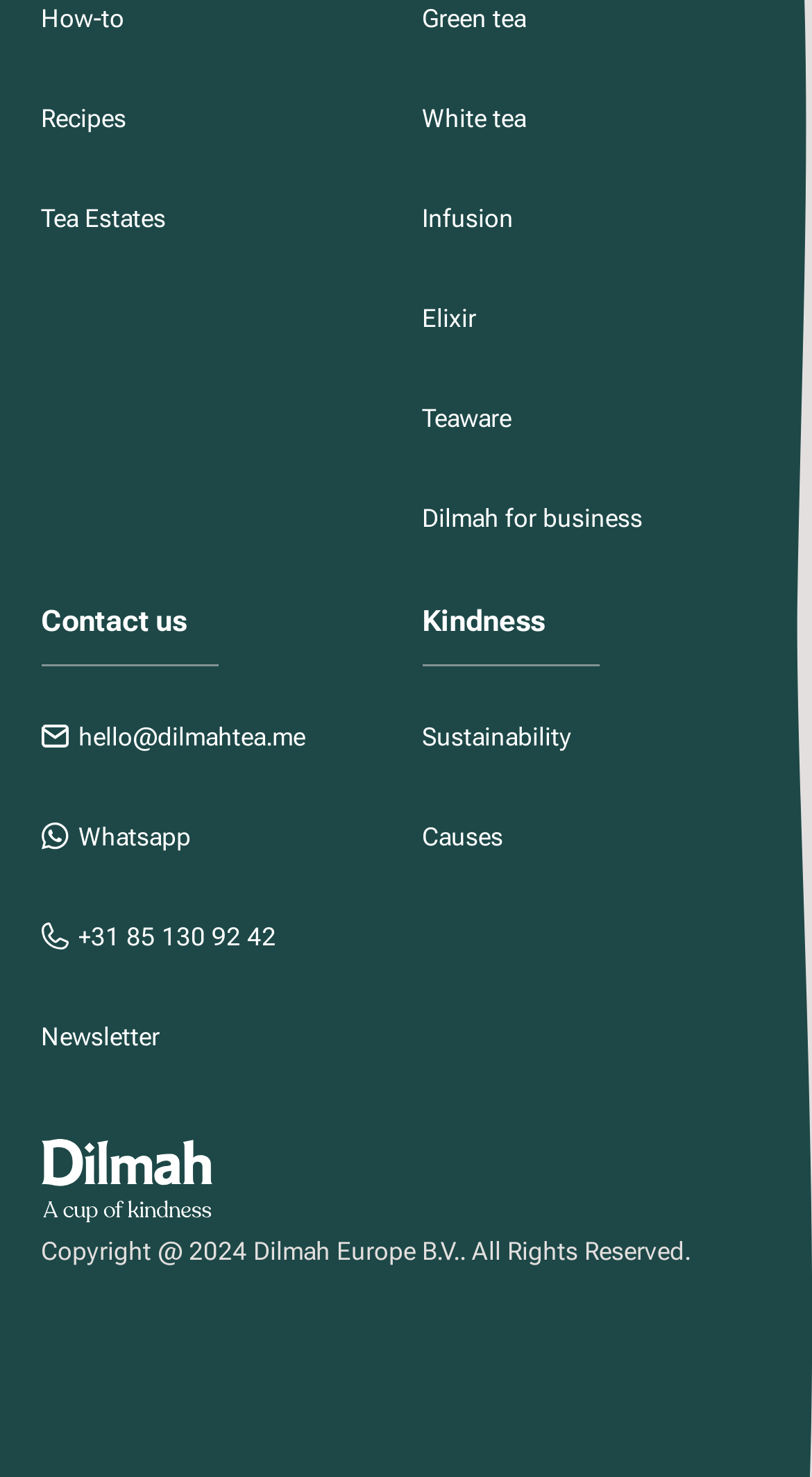Determine the bounding box coordinates of the element's region needed to click to follow the instruction: "Visit Tea Estates". Provide these coordinates as four float numbers between 0 and 1, formatted as [left, top, right, bottom].

[0.05, 0.135, 0.204, 0.16]